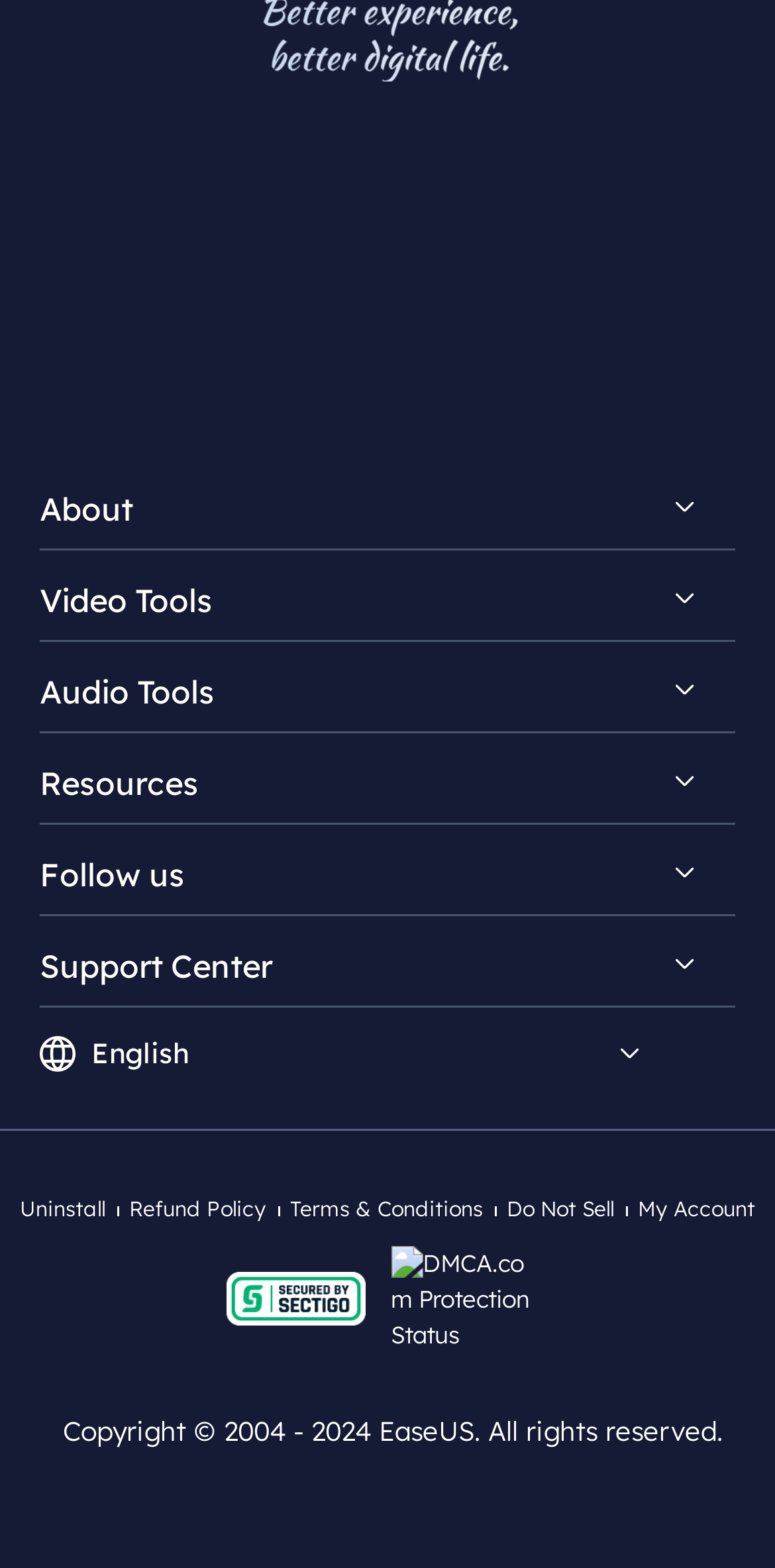Predict the bounding box of the UI element based on the description: "MakeMyAudio". The coordinates should be four float numbers between 0 and 1, formatted as [left, top, right, bottom].

[0.077, 0.432, 0.949, 0.48]